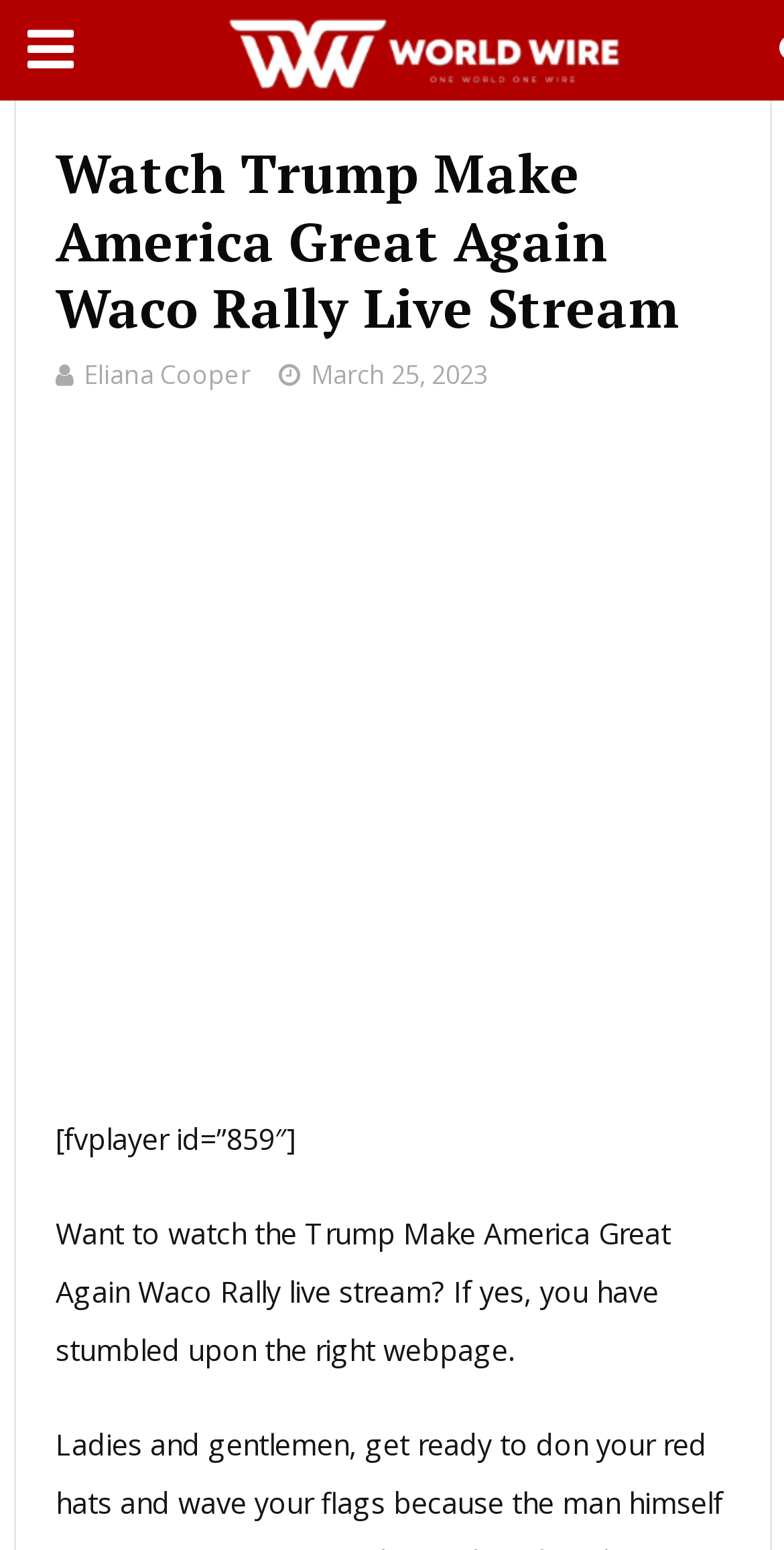Answer the question using only one word or a concise phrase: What is the date of the Trump rally?

March 25, 2023